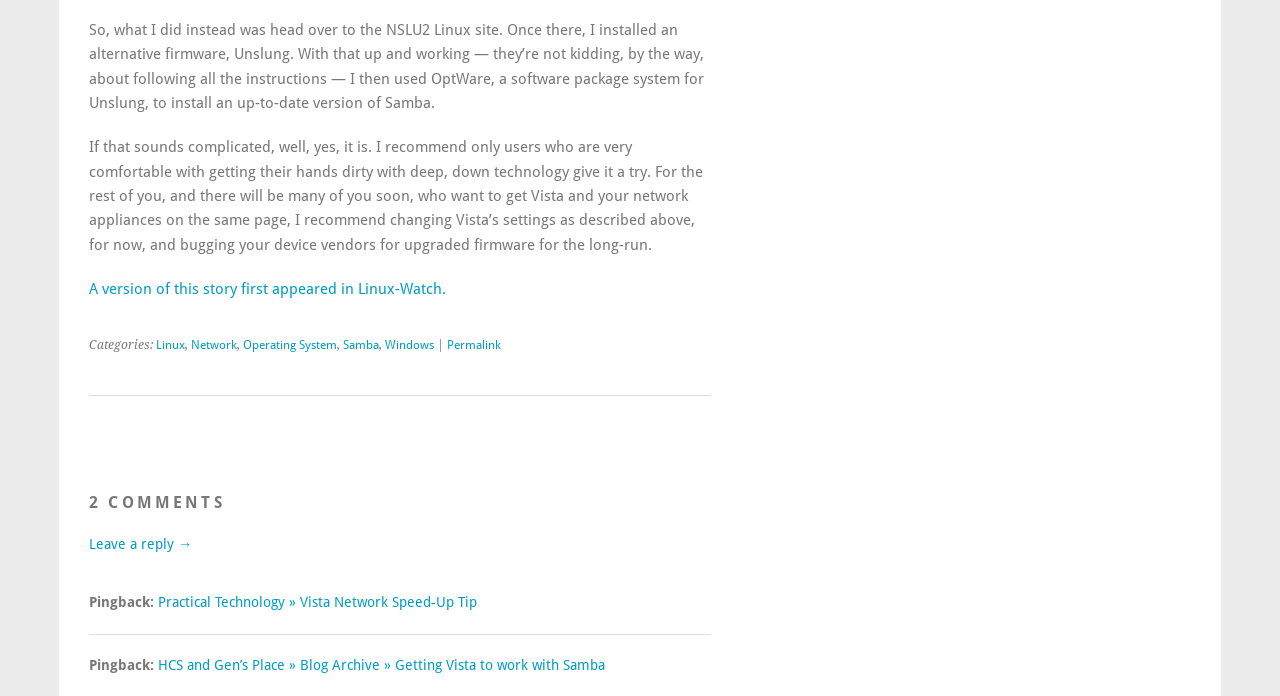Identify the bounding box coordinates for the element you need to click to achieve the following task: "Click the link to Linux-Watch". Provide the bounding box coordinates as four float numbers between 0 and 1, in the form [left, top, right, bottom].

[0.07, 0.402, 0.348, 0.428]